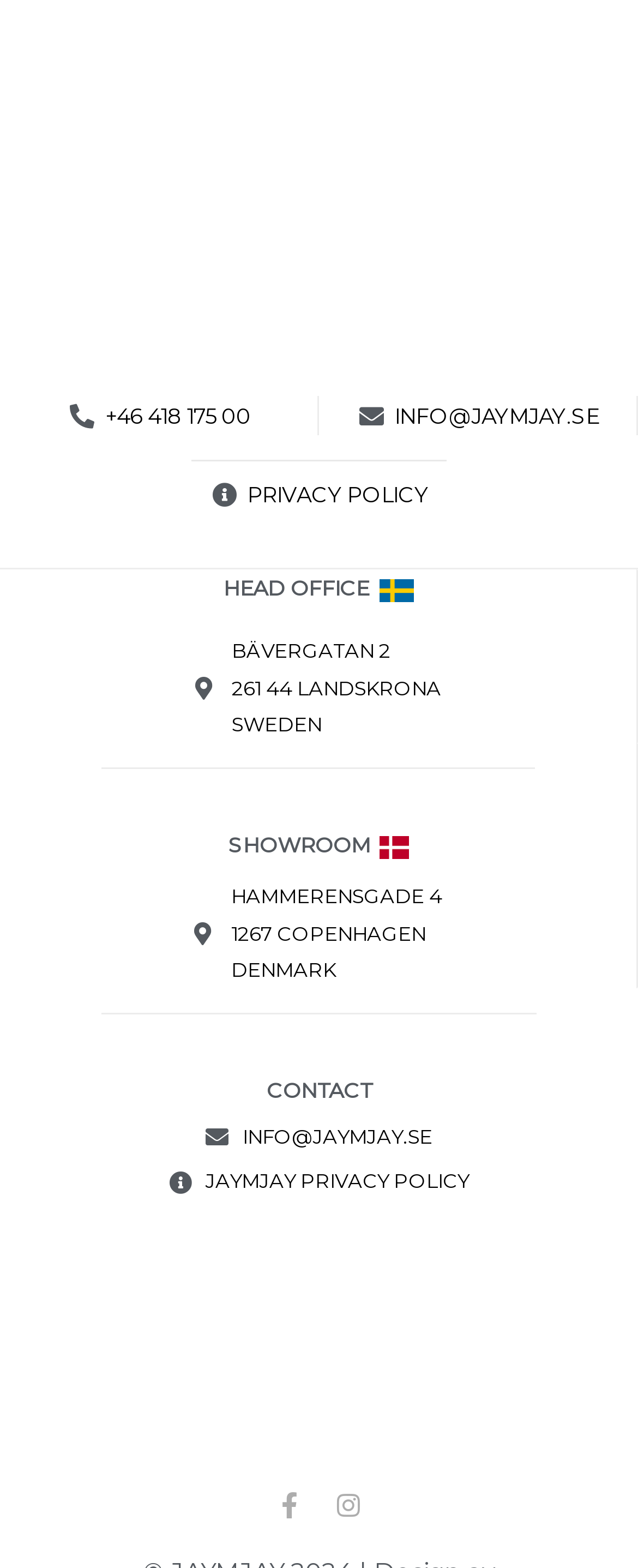Kindly provide the bounding box coordinates of the section you need to click on to fulfill the given instruction: "Call the head office".

[0.104, 0.253, 0.393, 0.278]